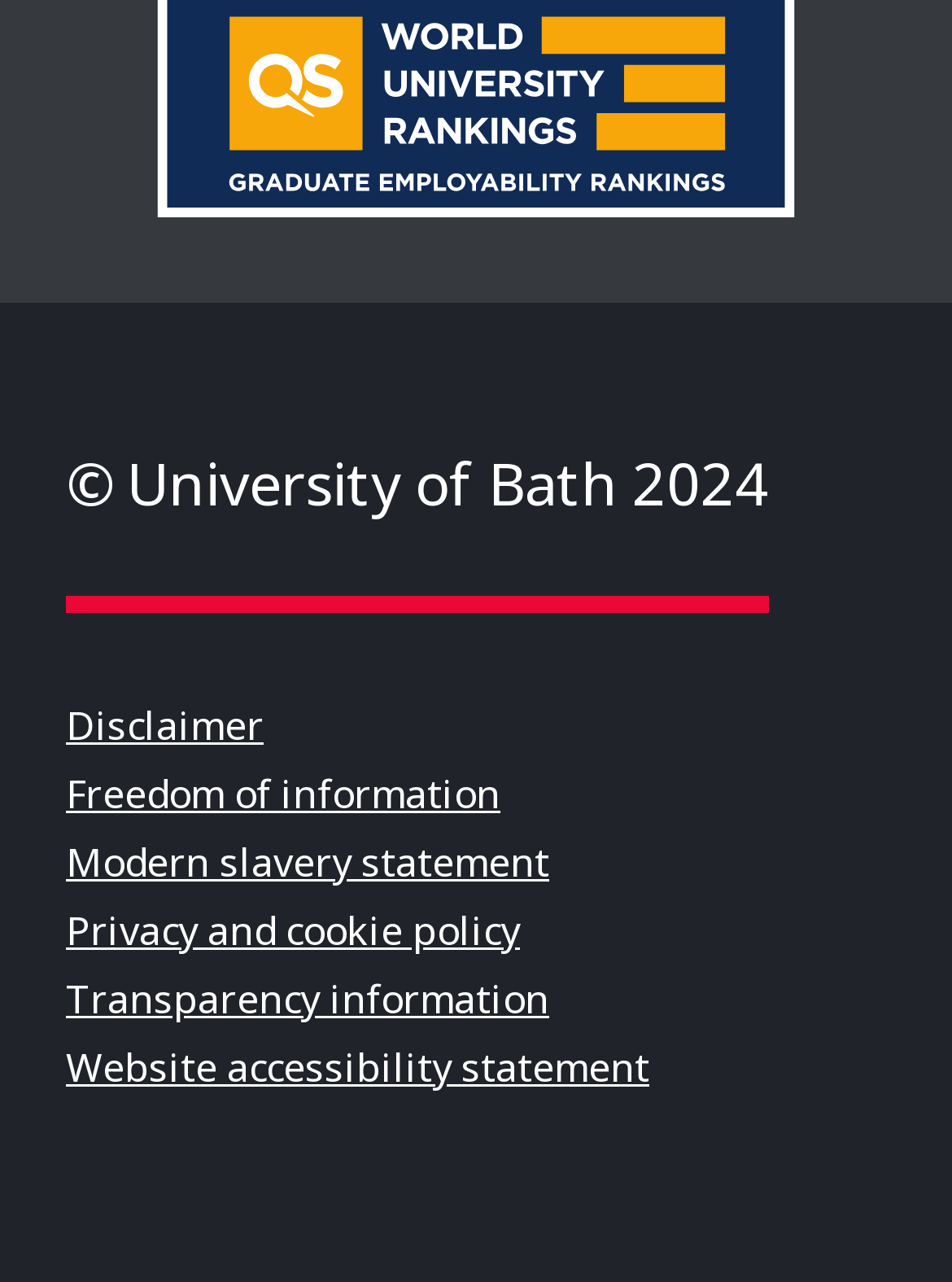Give a concise answer of one word or phrase to the question: 
What is the first link at the bottom of the webpage?

Disclaimer